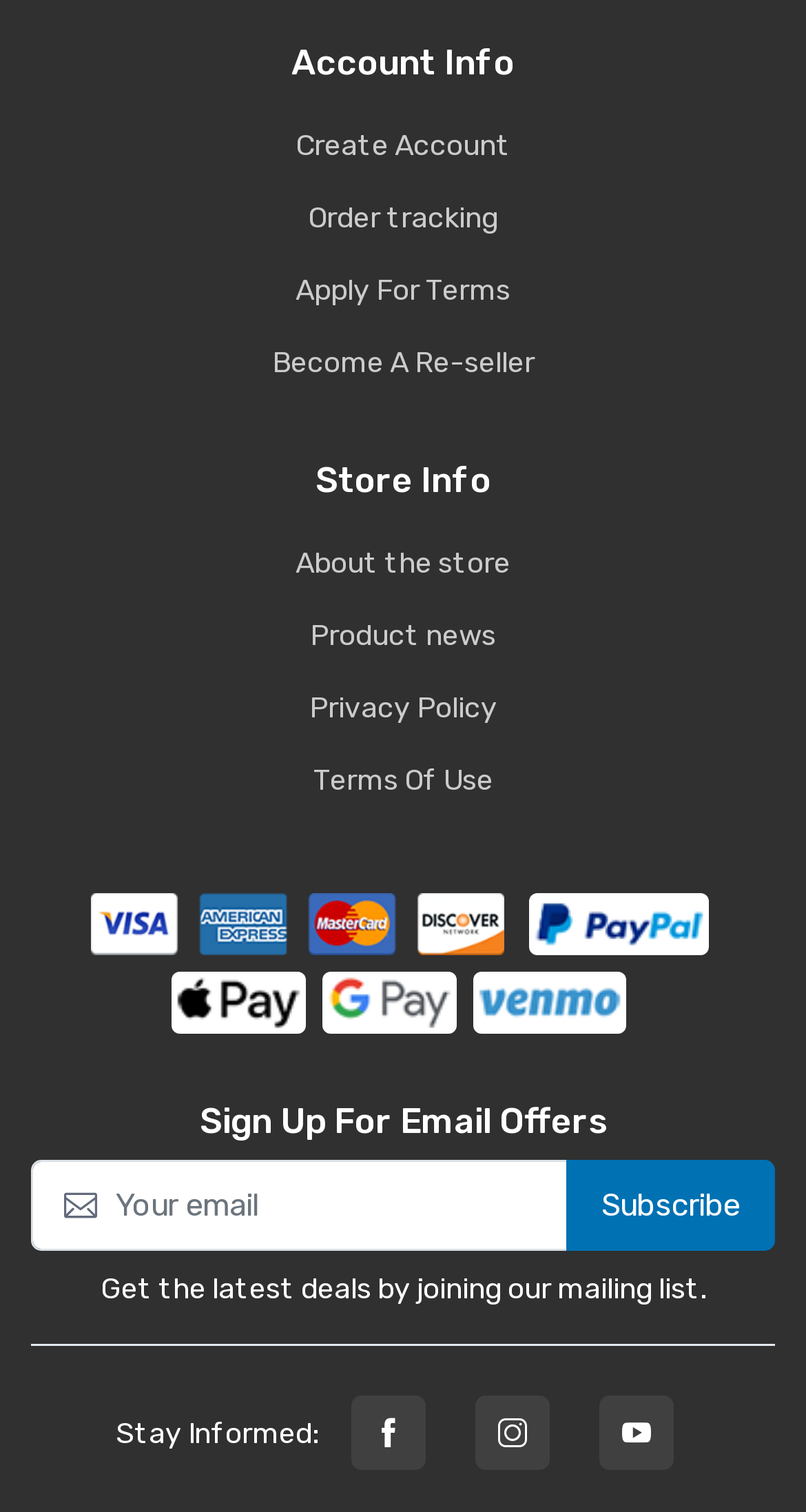Provide the bounding box coordinates of the area you need to click to execute the following instruction: "Learn about the store".

[0.038, 0.353, 0.962, 0.393]